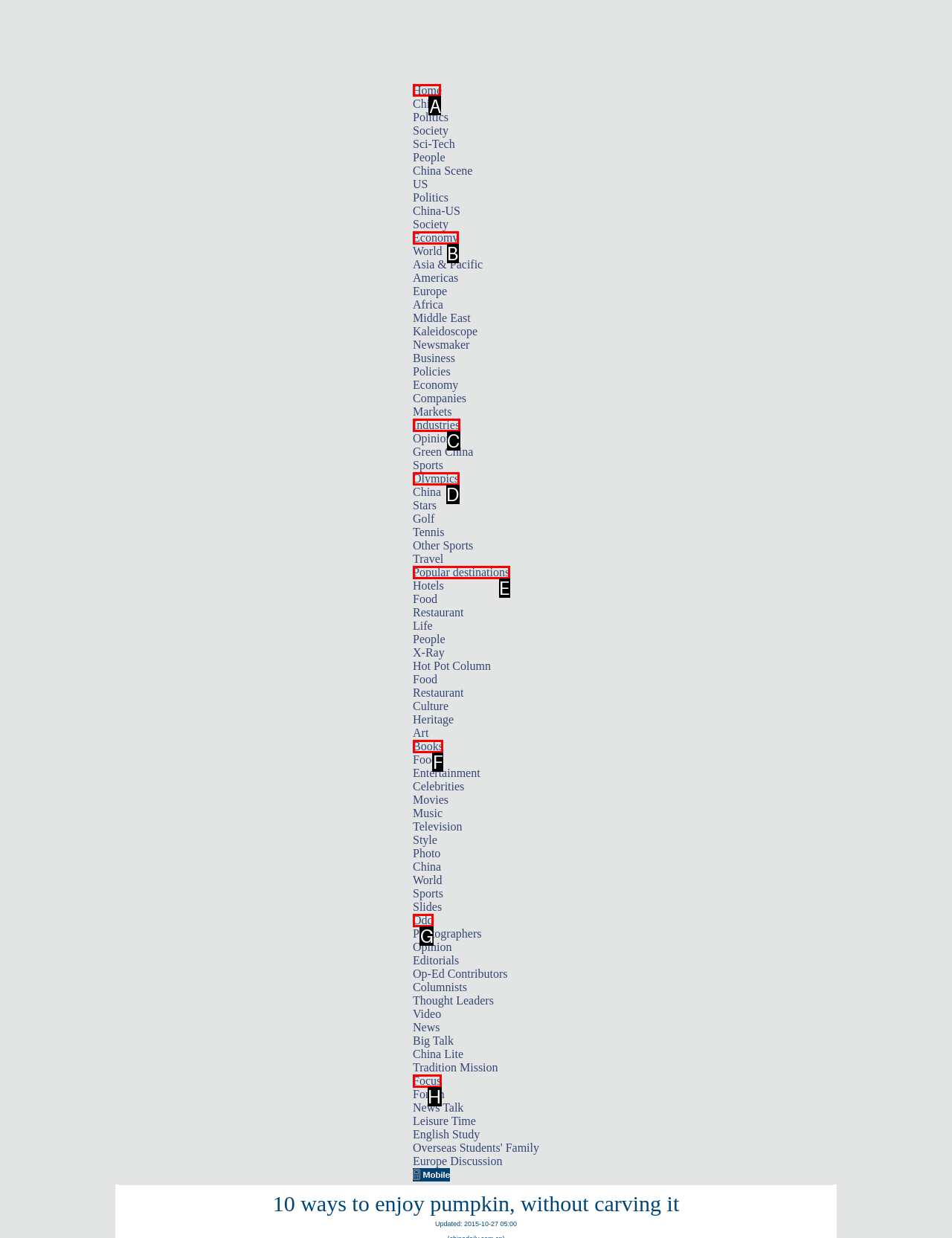For the instruction: Click on the China link, which HTML element should be clicked?
Respond with the letter of the appropriate option from the choices given.

A